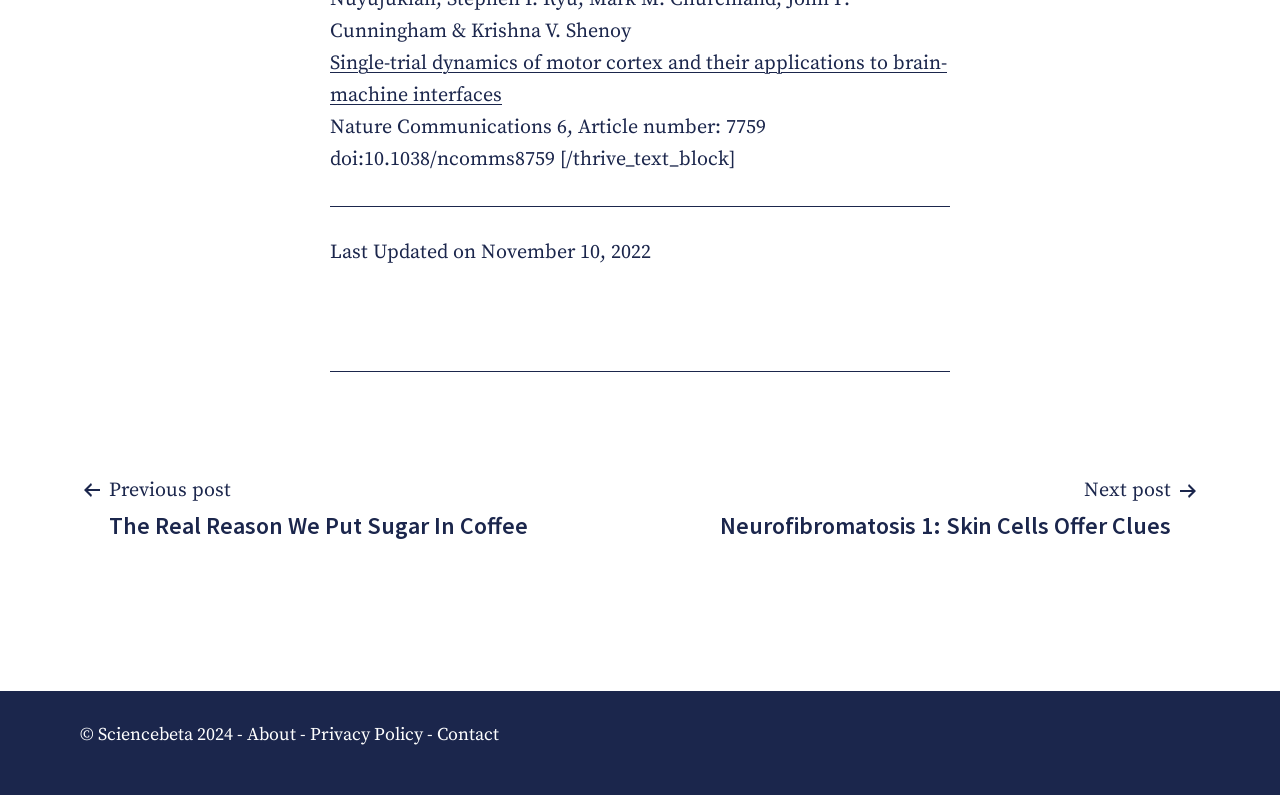Provide a one-word or short-phrase response to the question:
What is the purpose of the navigation section?

Post navigation